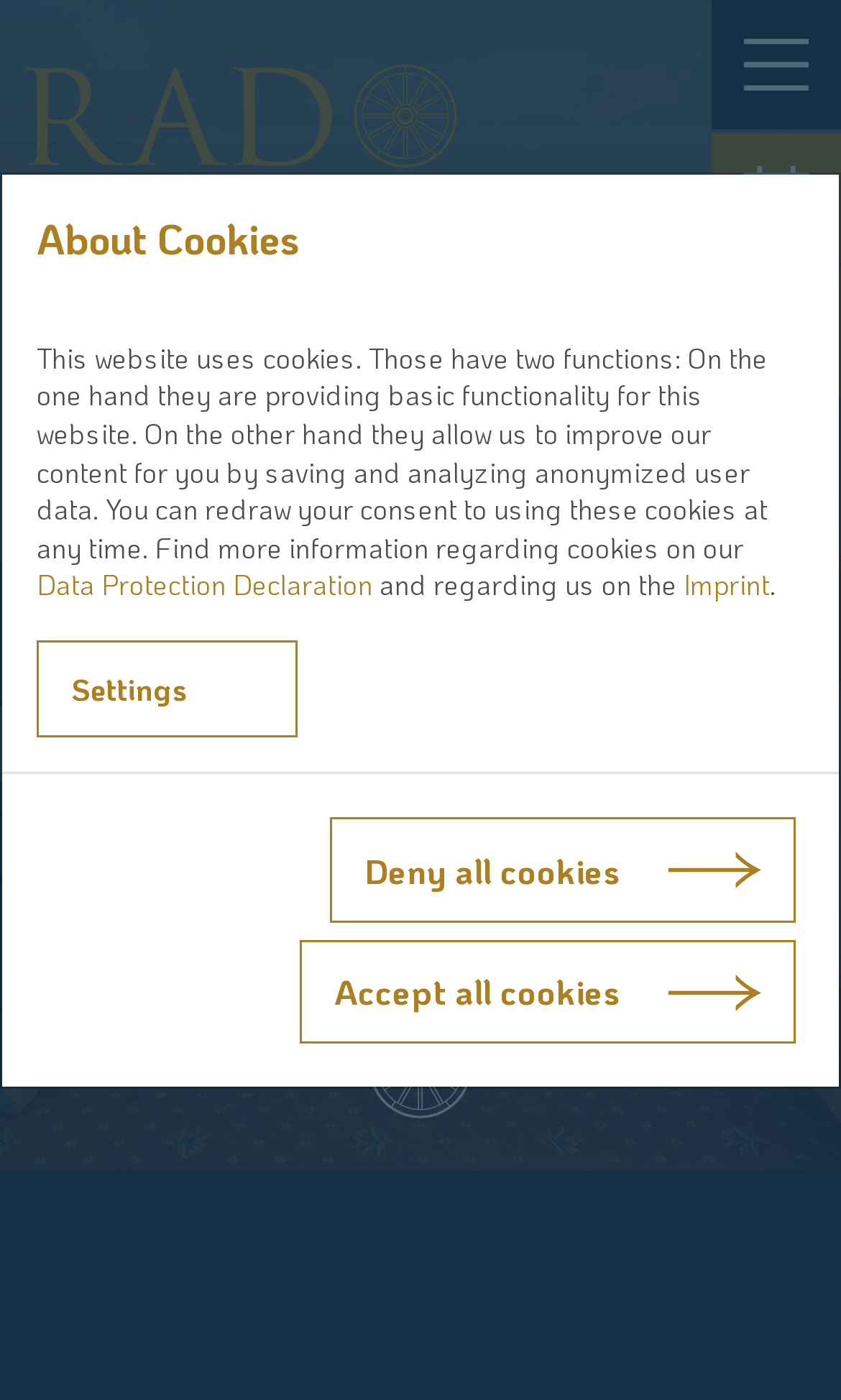What is the purpose of the cookies on this website?
Please analyze the image and answer the question with as much detail as possible.

I found this answer by reading the StaticText 'This website uses cookies. Those have two functions: On the one hand they are providing basic functionality for this website. On the other hand they allow us to improve our content for you by saving and analyzing anonymized user data.' which explains the purpose of the cookies on this website.